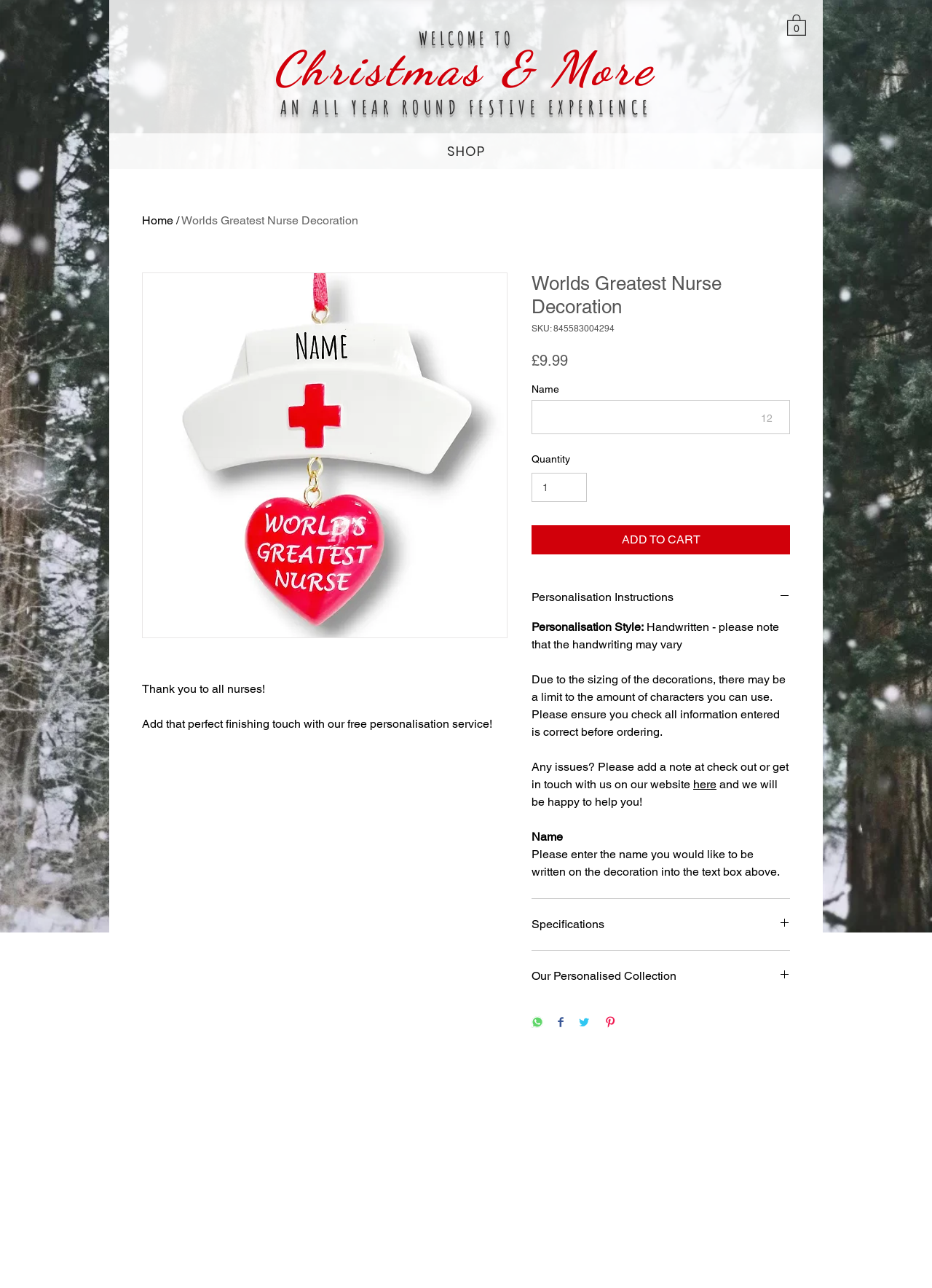What is the purpose of the free personalisation service?
Please answer the question with as much detail as possible using the screenshot.

I found the purpose of the free personalisation service by reading the text that describes it, which says 'Add that perfect finishing touch with our free personalisation service!'.